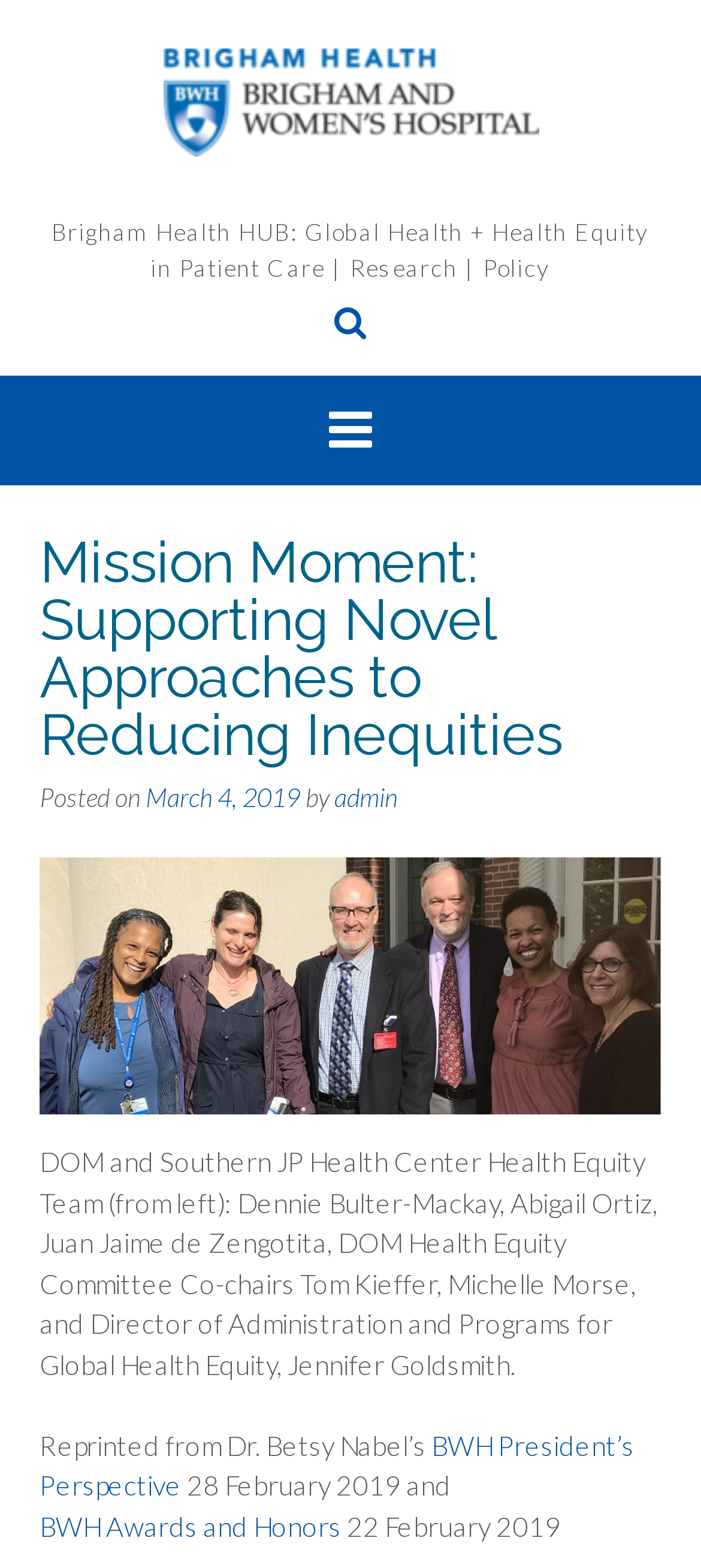Predict the bounding box of the UI element based on the description: "admin". The coordinates should be four float numbers between 0 and 1, formatted as [left, top, right, bottom].

[0.477, 0.499, 0.567, 0.518]